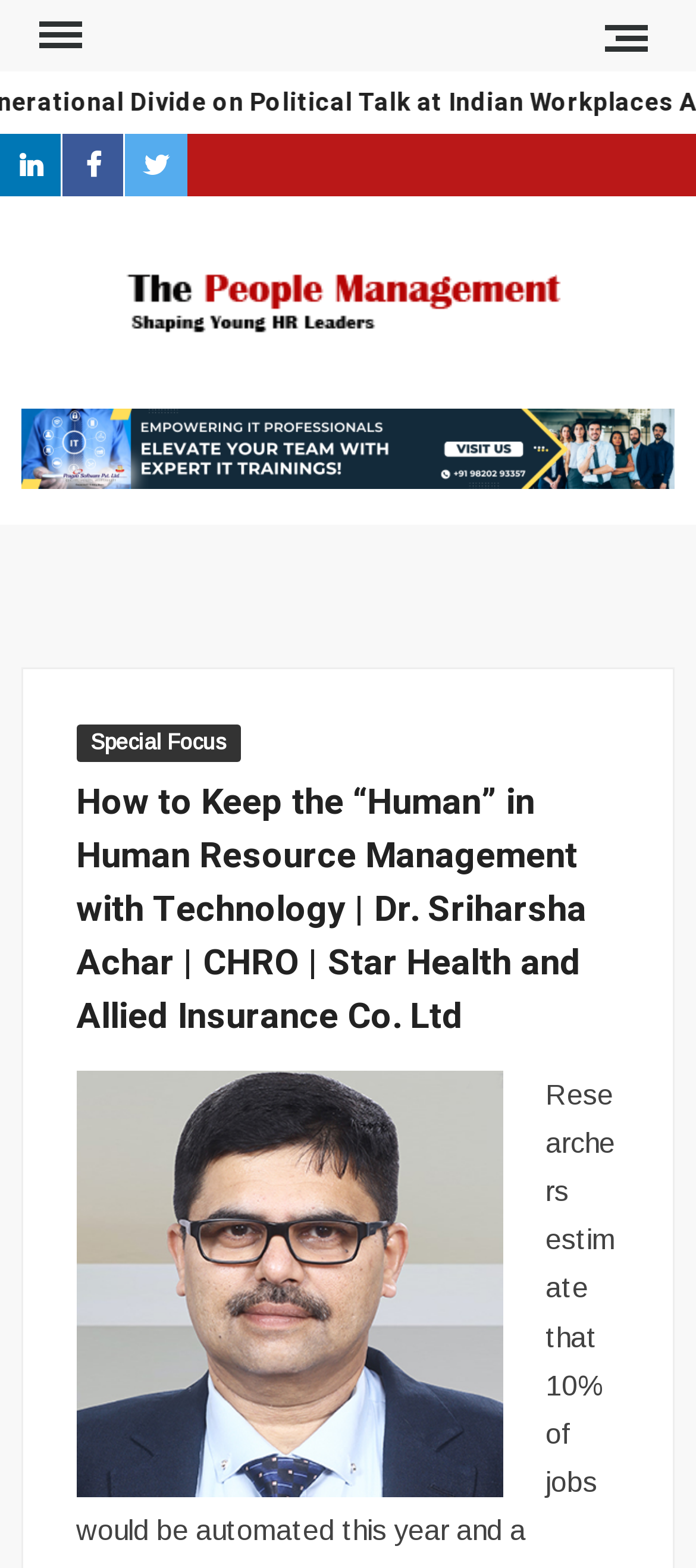Provide a short answer to the following question with just one word or phrase: What is the profession of Dr. Sriharsha Achar?

CHRO